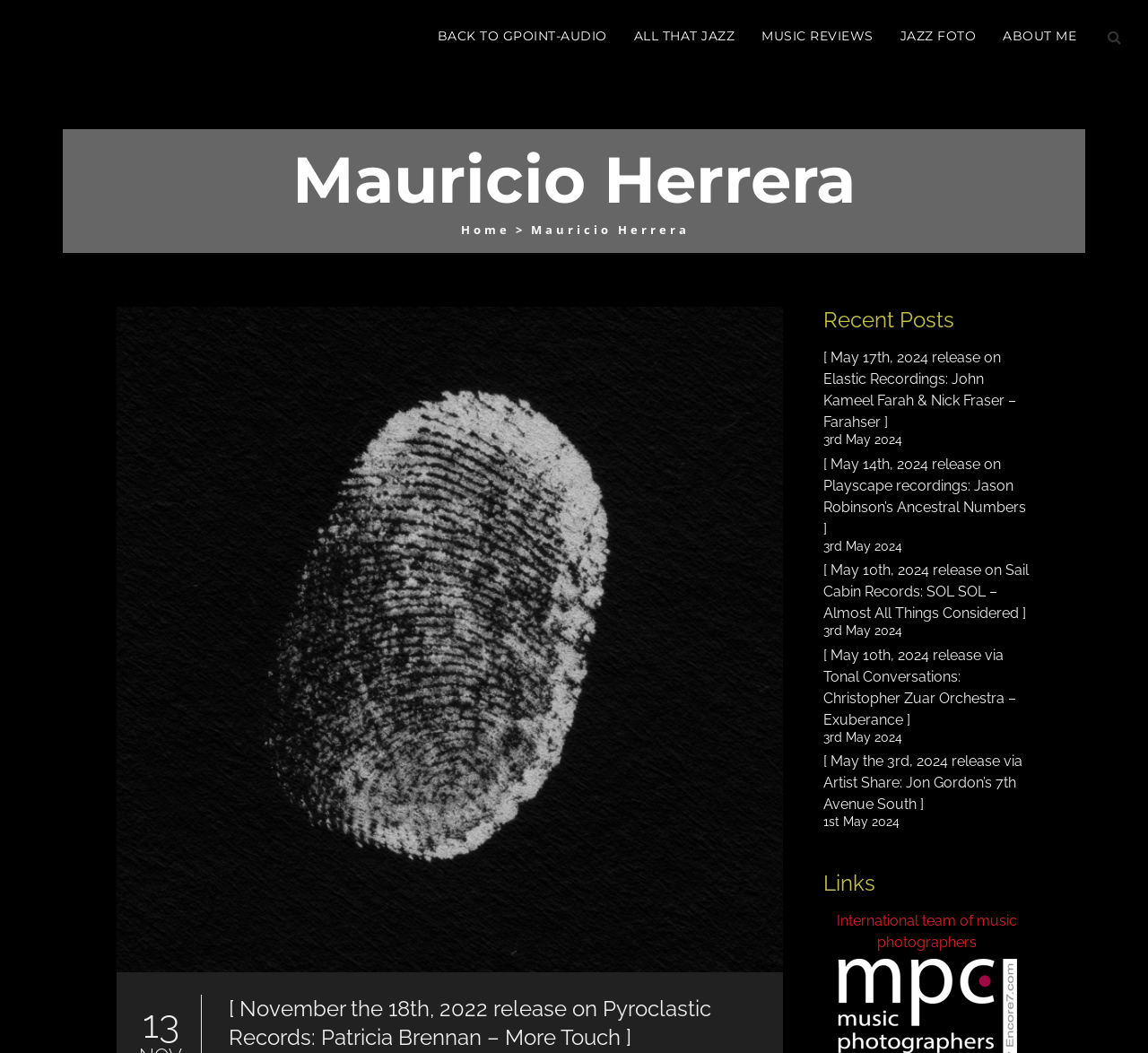Could you locate the bounding box coordinates for the section that should be clicked to accomplish this task: "Check recent posts".

[0.717, 0.291, 0.898, 0.317]